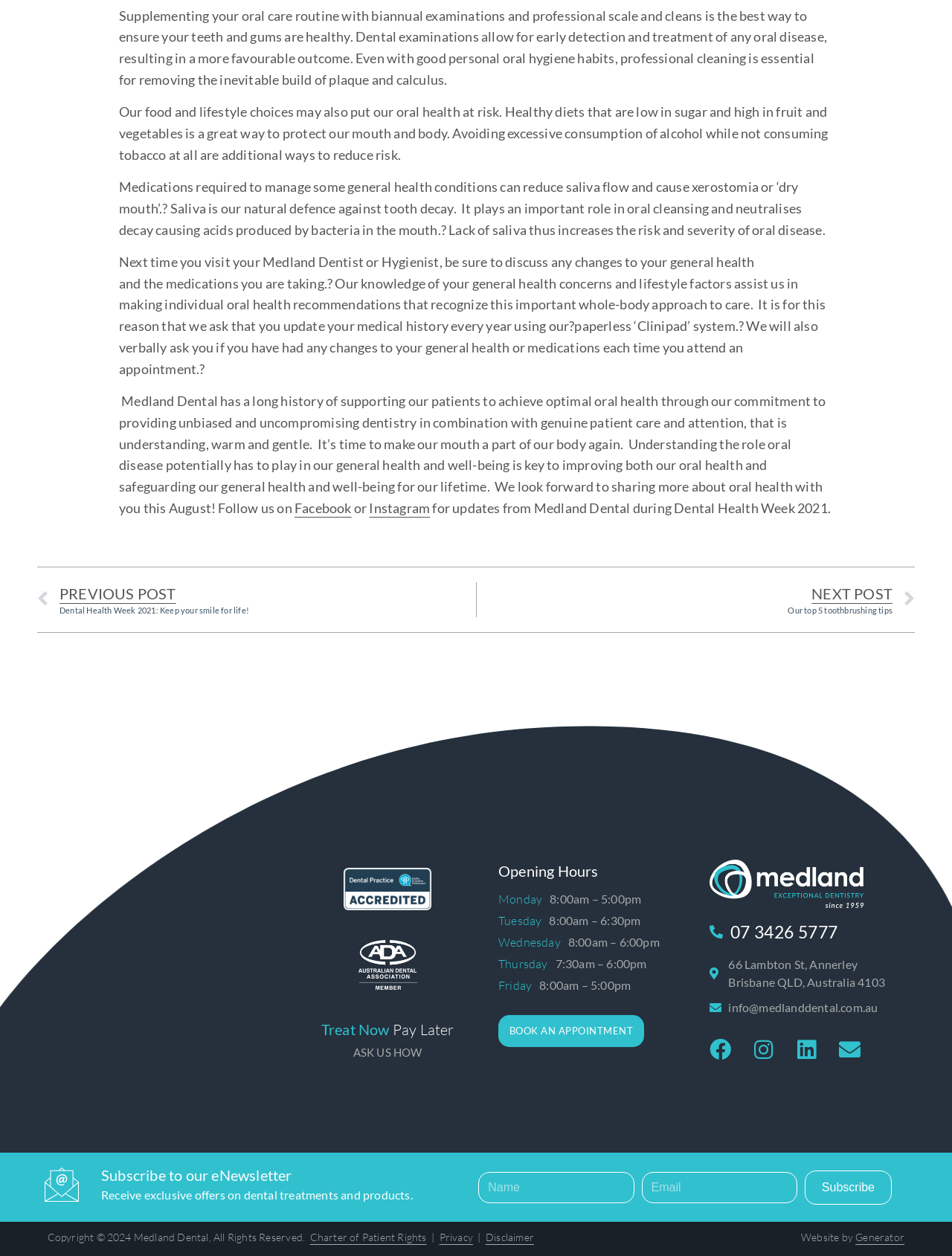Answer in one word or a short phrase: 
What is the address of Medland Dental?

66 Lambton St, Annerley